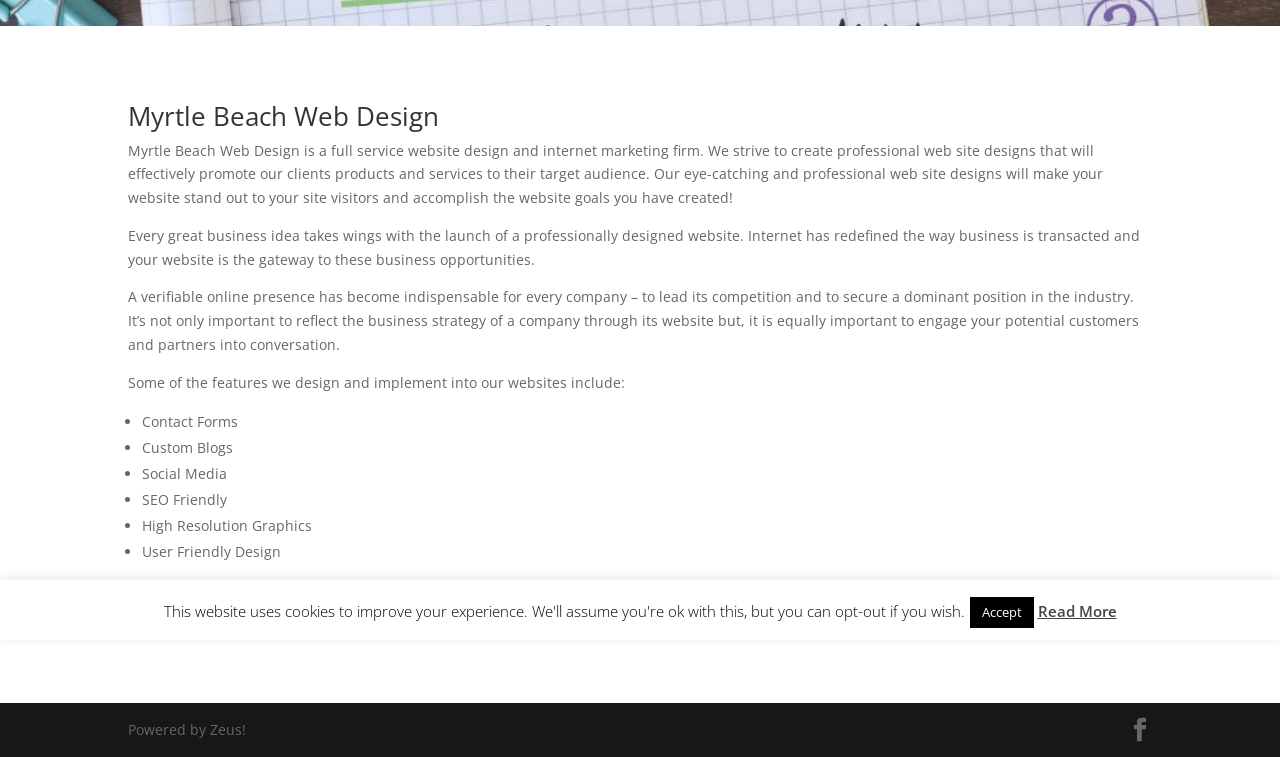Please provide the bounding box coordinates for the UI element as described: "Facebook". The coordinates must be four floats between 0 and 1, represented as [left, top, right, bottom].

[0.881, 0.949, 0.9, 0.981]